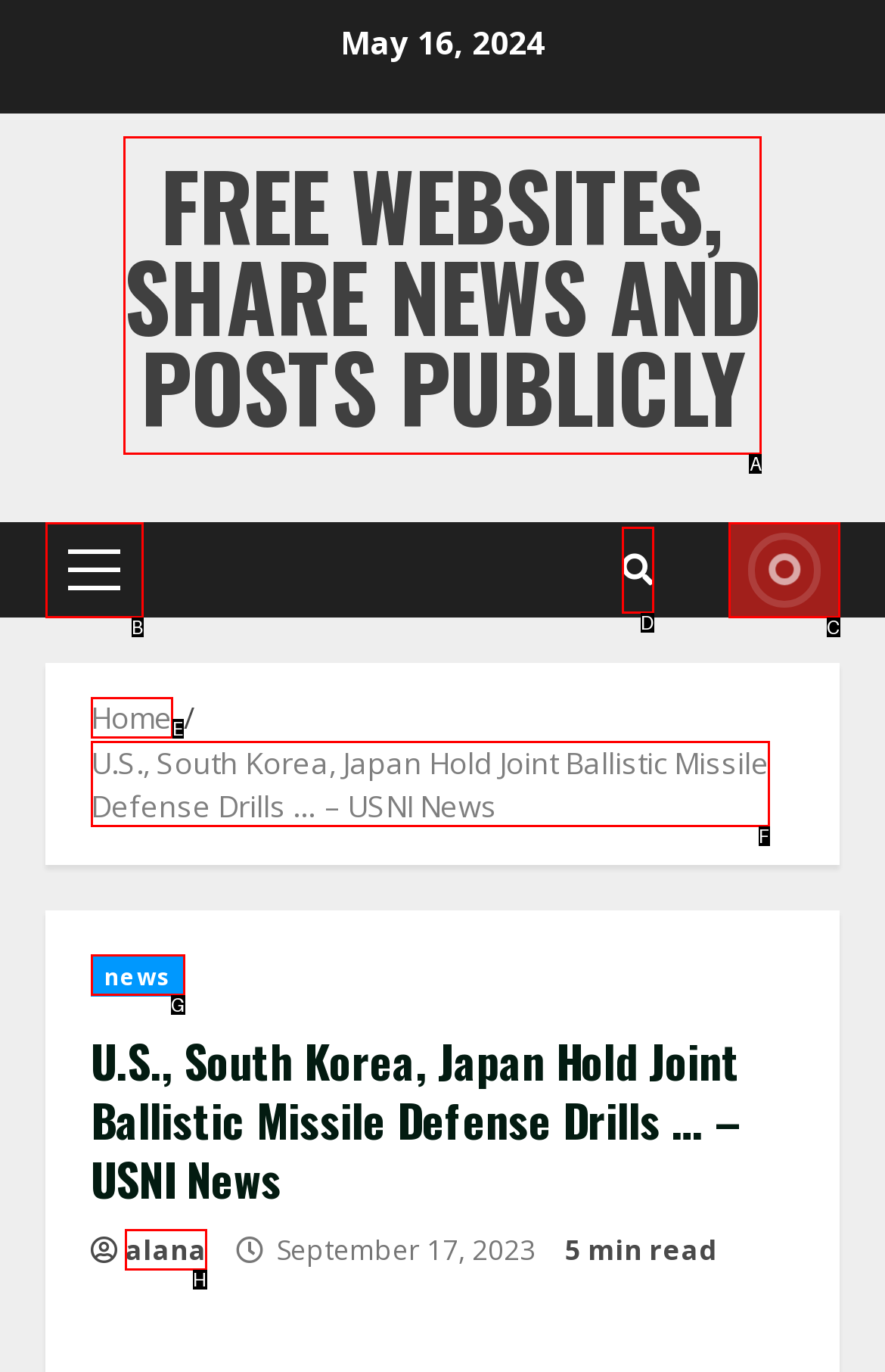Identify the letter corresponding to the UI element that matches this description: alana
Answer using only the letter from the provided options.

H